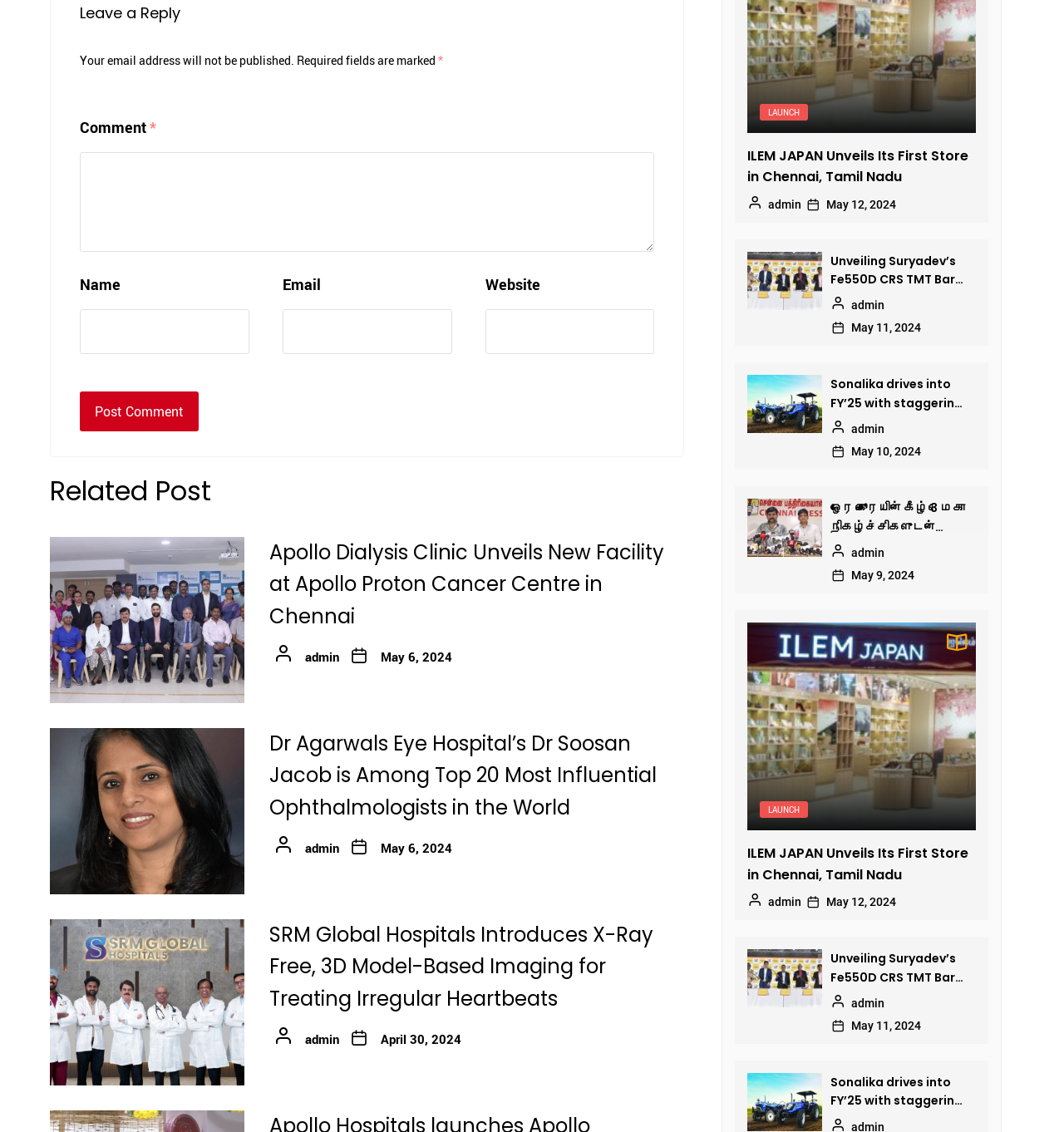Locate the bounding box coordinates of the region to be clicked to comply with the following instruction: "Post a comment". The coordinates must be four float numbers between 0 and 1, in the form [left, top, right, bottom].

[0.075, 0.346, 0.187, 0.381]